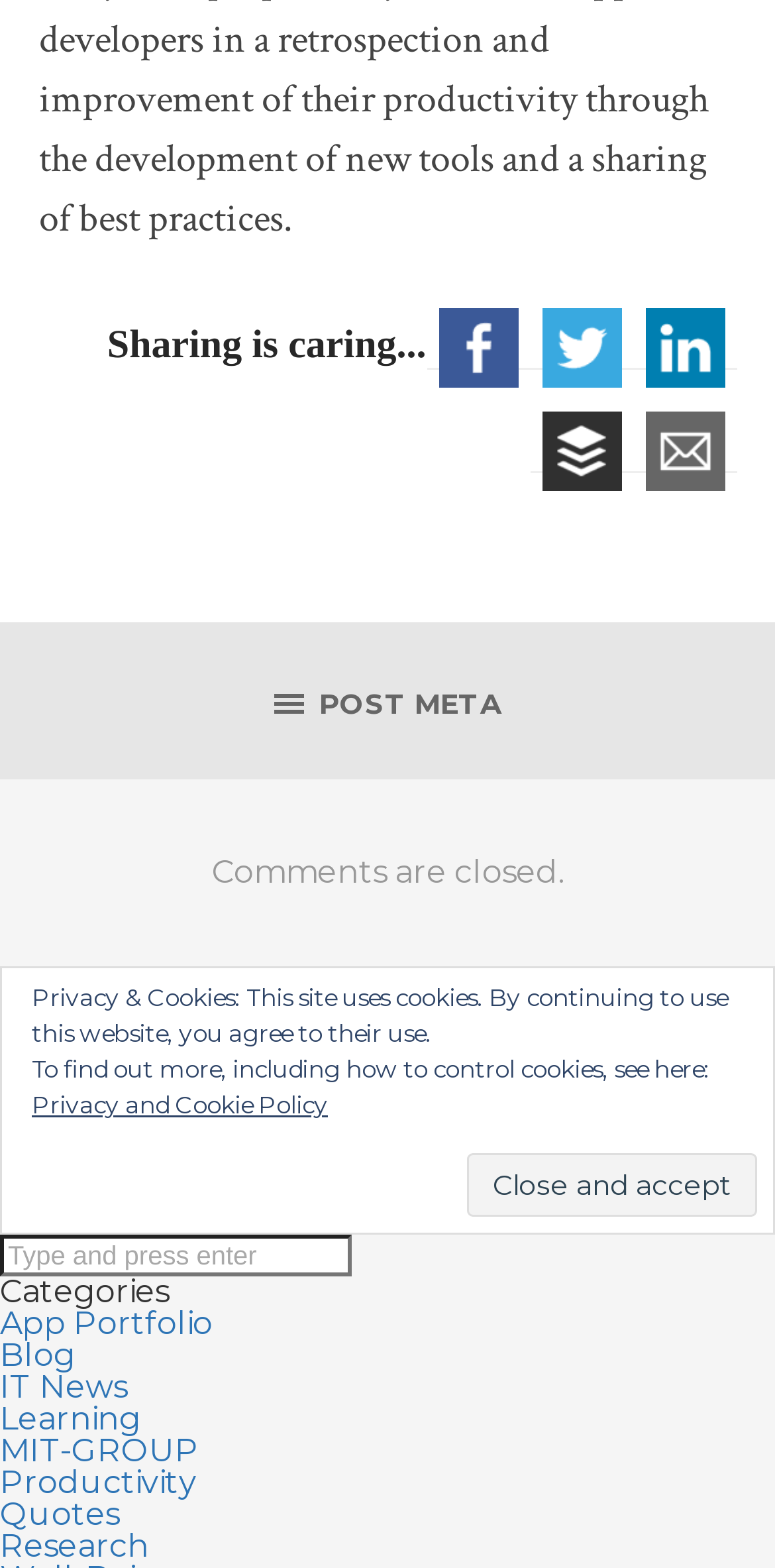Please determine the bounding box coordinates of the element's region to click in order to carry out the following instruction: "Share on twitter". The coordinates should be four float numbers between 0 and 1, i.e., [left, top, right, bottom].

[0.683, 0.207, 0.817, 0.236]